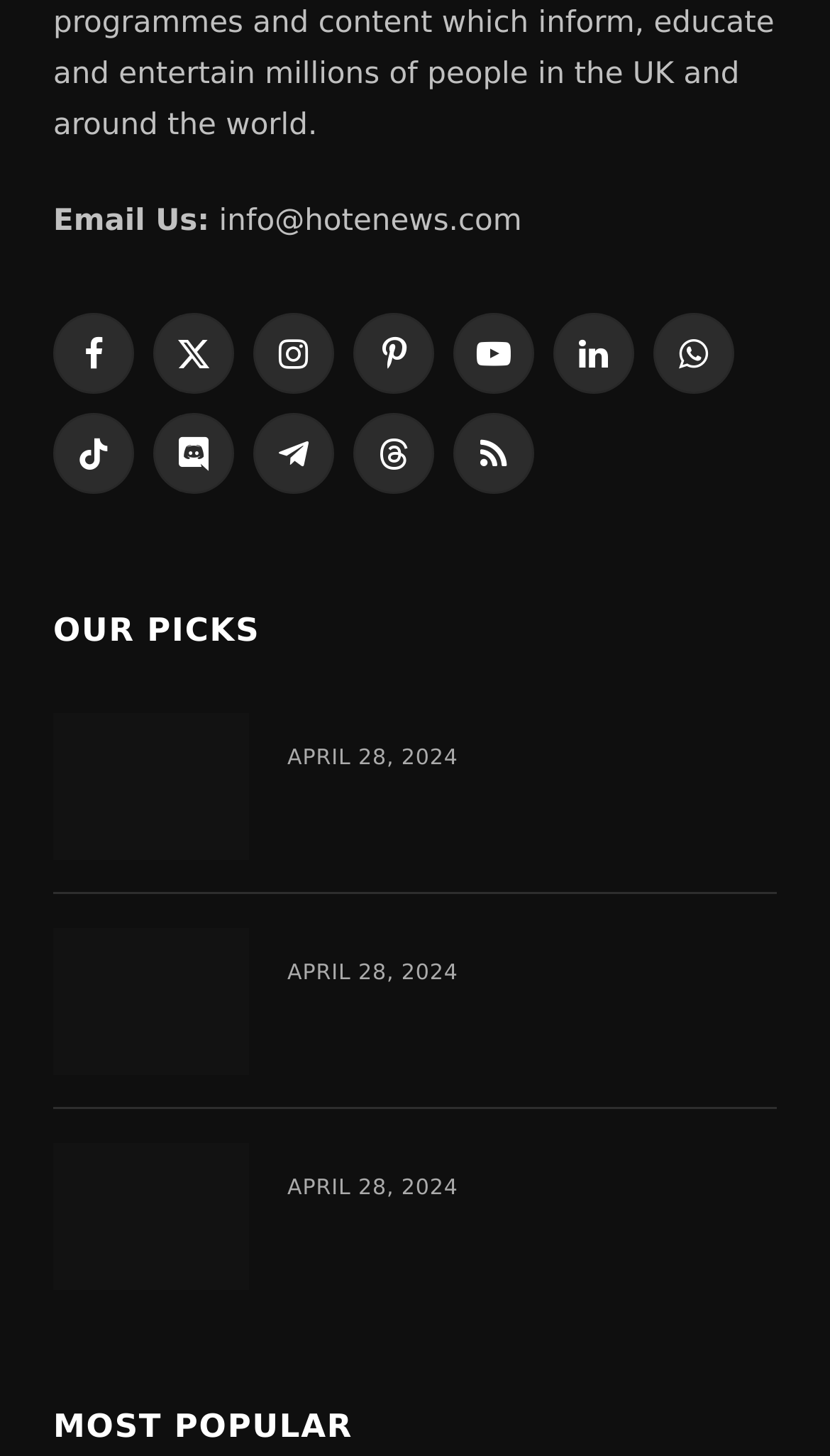Answer the following inquiry with a single word or phrase:
How many articles are listed under 'OUR PICKS'?

3